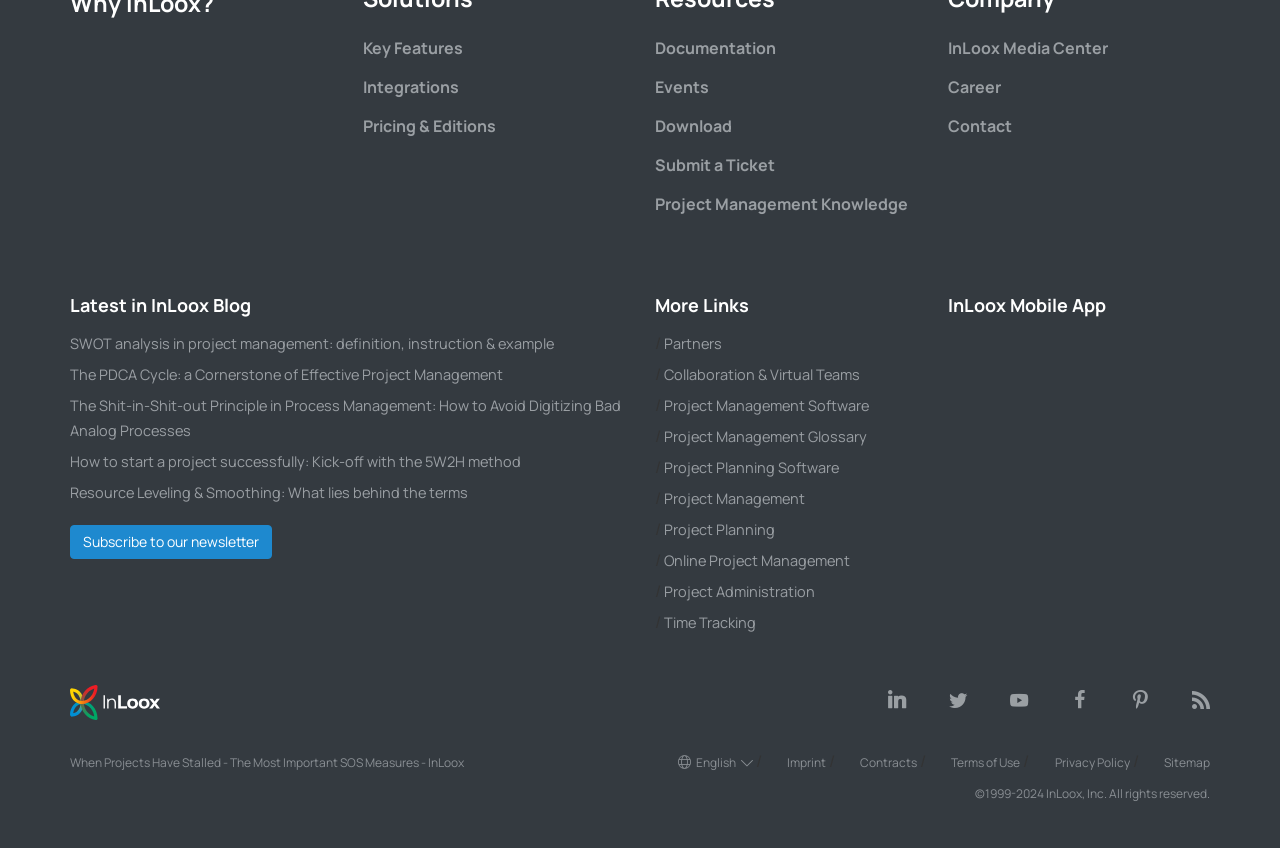Please identify the bounding box coordinates of the element I need to click to follow this instruction: "Subscribe to our newsletter".

[0.055, 0.619, 0.212, 0.659]